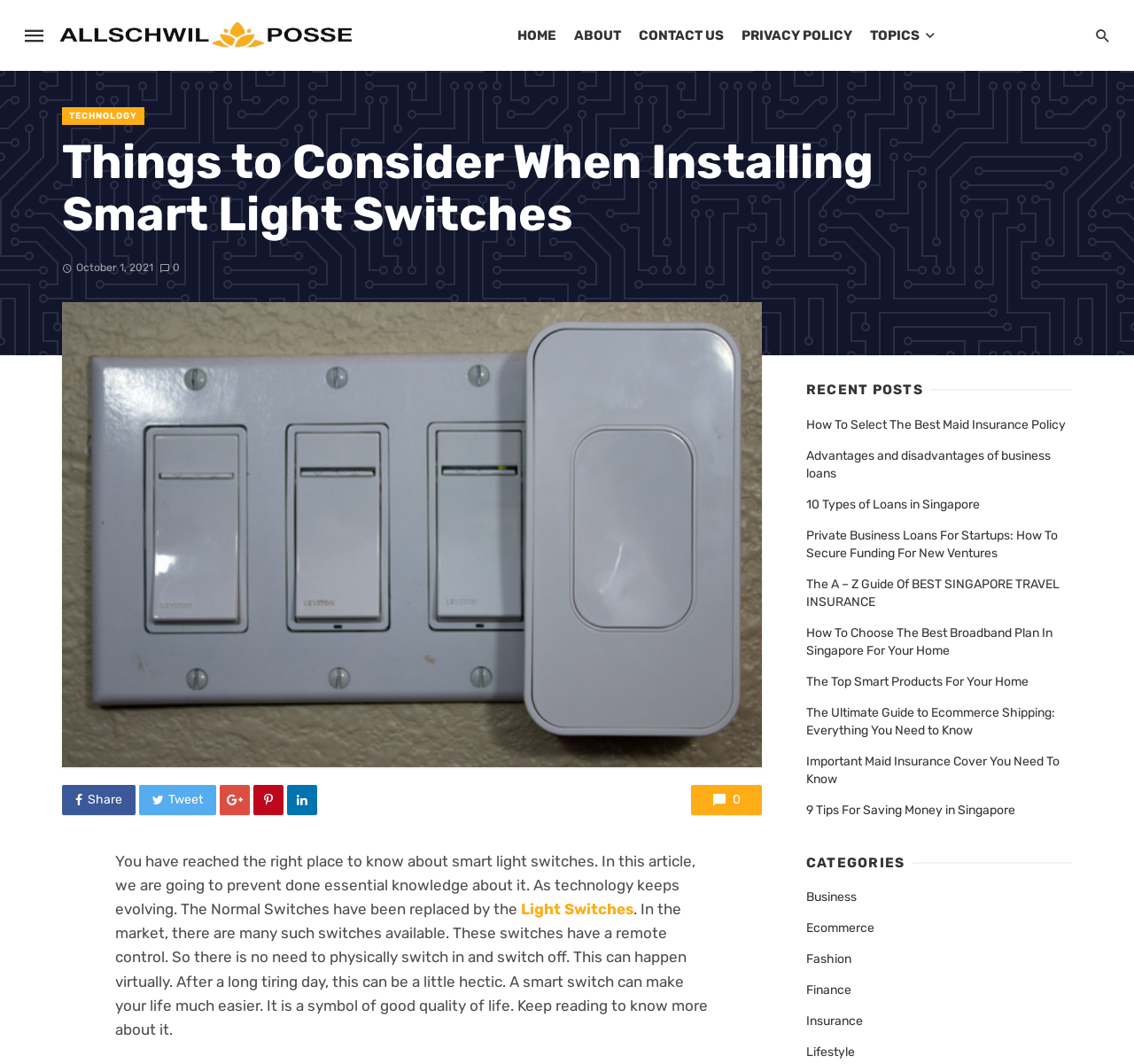Provide a short answer to the following question with just one word or phrase: What is the date of the current article?

October 1, 2021